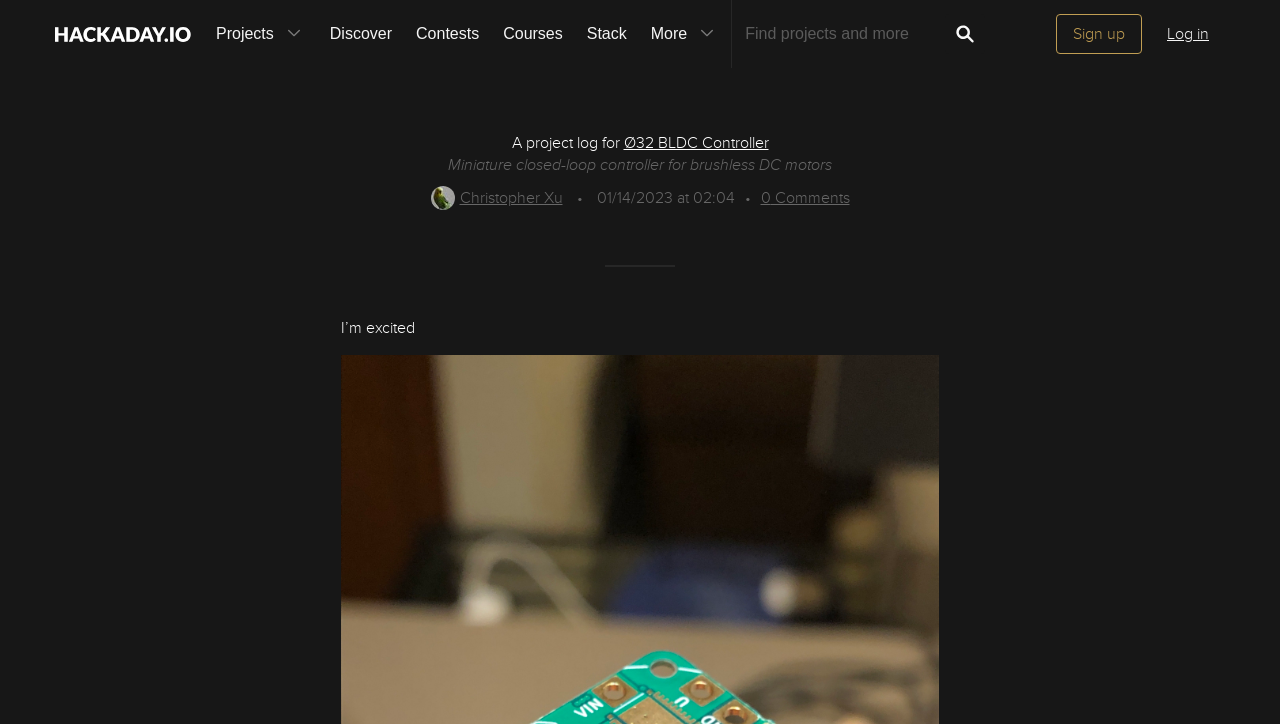Provide a short answer to the following question with just one word or phrase: How many comments does the project have?

0